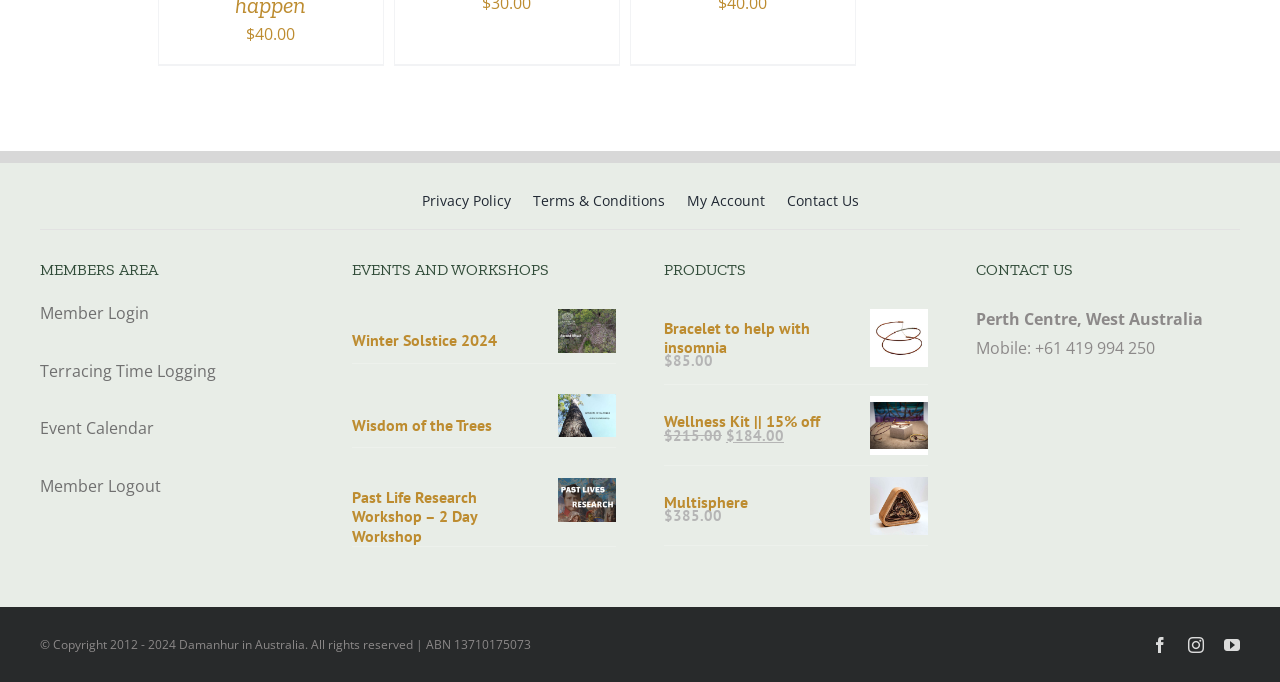How many events are listed in the EVENTS AND WORKSHOPS section? Examine the screenshot and reply using just one word or a brief phrase.

3